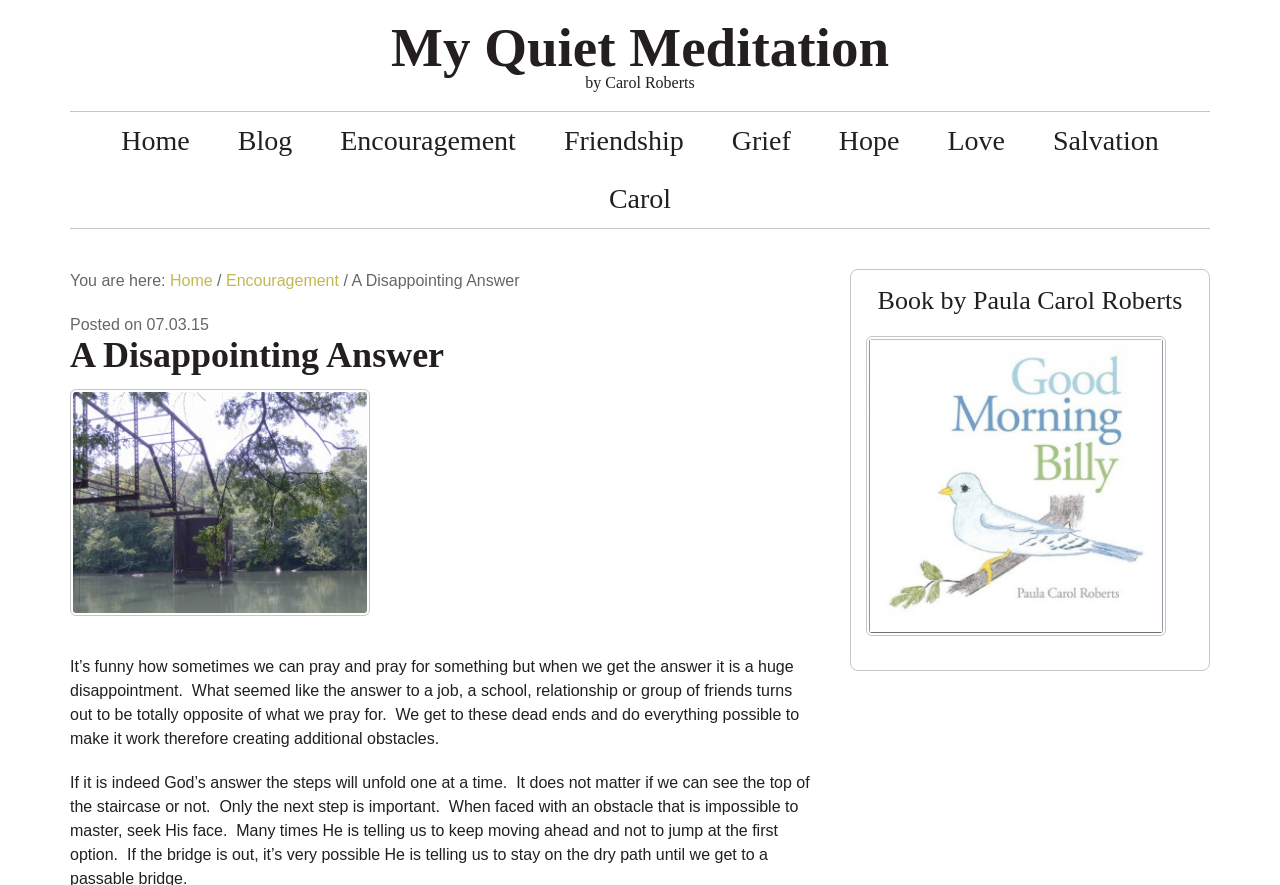What is the name of the book advertised in the sidebar?
Please answer the question as detailed as possible.

In the primary sidebar section, there is an advertisement for a book titled 'Good Morning Billy' written by Paula Carol Roberts.